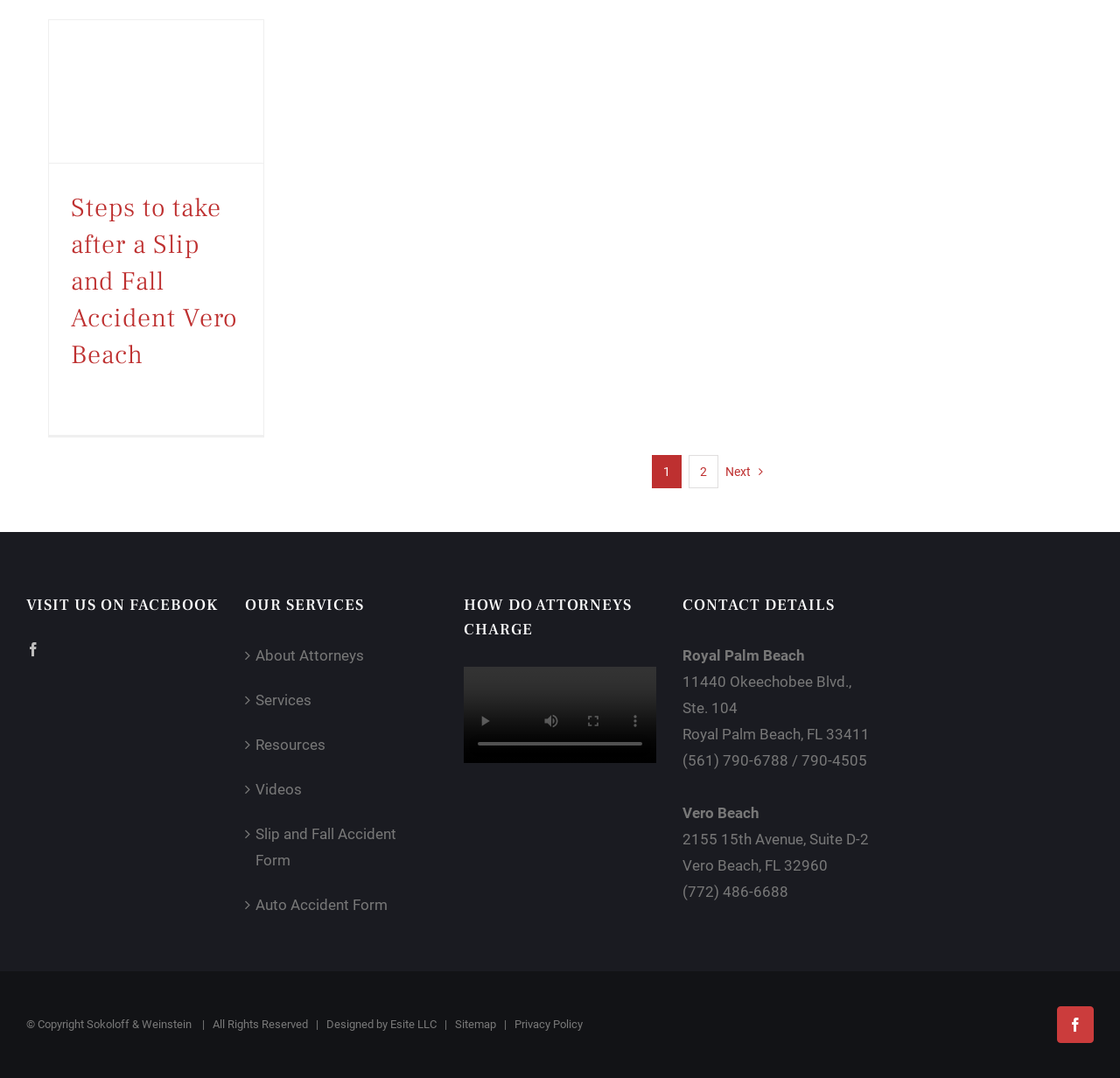What is the title of the article?
Can you provide an in-depth and detailed response to the question?

I found the title of the article by looking at the heading element with the text 'Steps to take after a Slip and Fall Accident Vero Beach' which is located at the top of the article section.